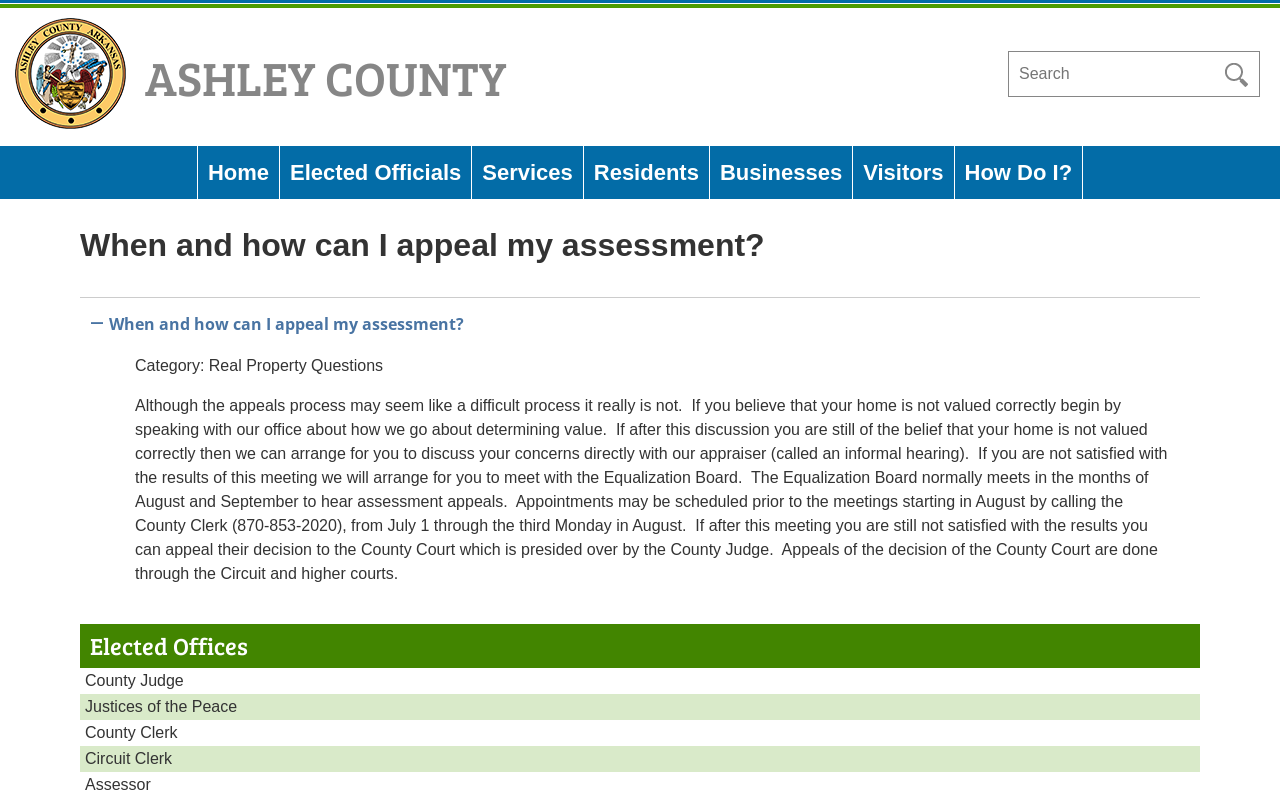Please identify the bounding box coordinates of the element I should click to complete this instruction: 'Click the Search button'. The coordinates should be given as four float numbers between 0 and 1, like this: [left, top, right, bottom].

[0.956, 0.08, 0.975, 0.11]